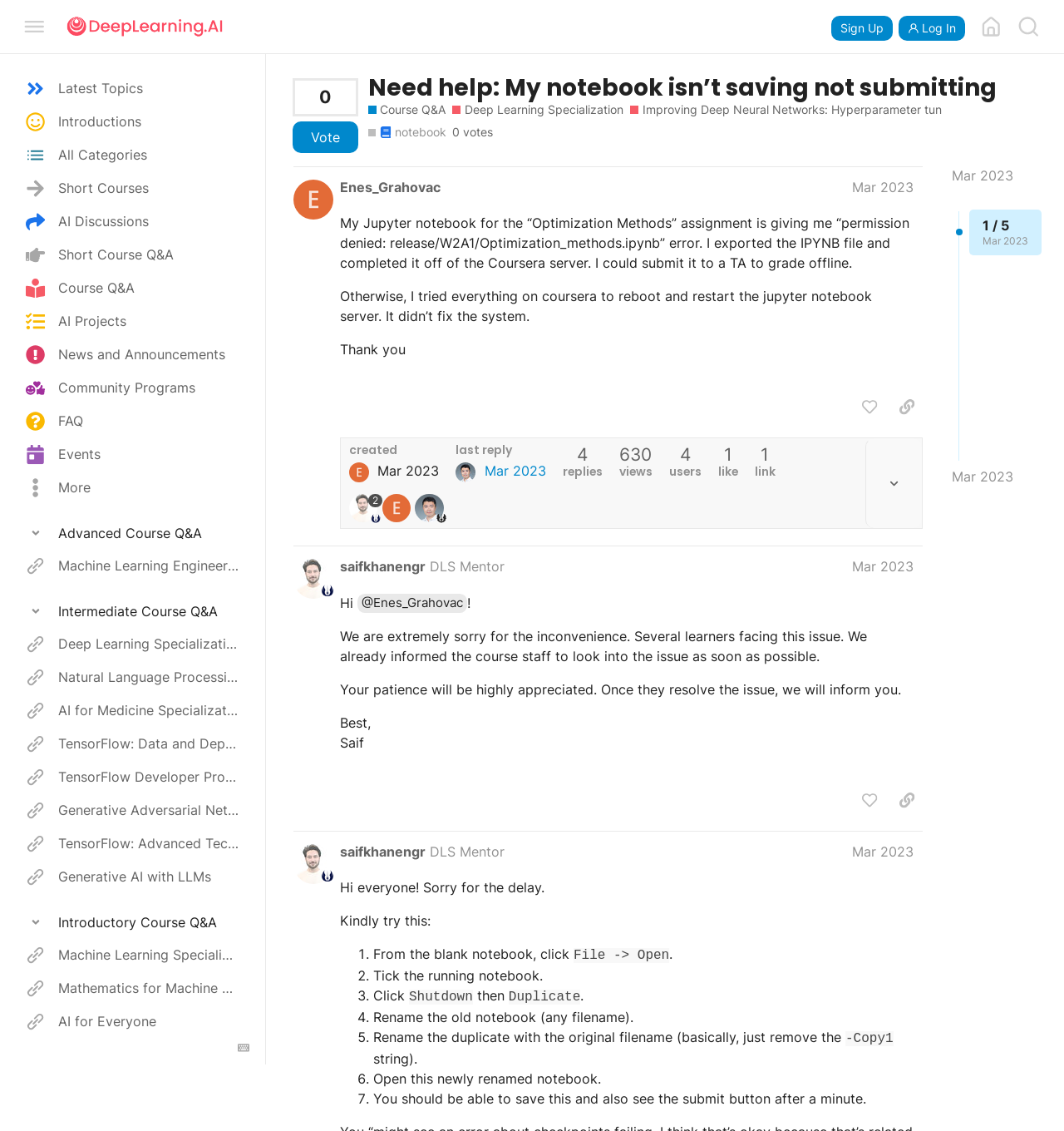What is the name of the Deep Learning Specialization course?
Please provide a single word or phrase answer based on the image.

Deep Learning Specialization